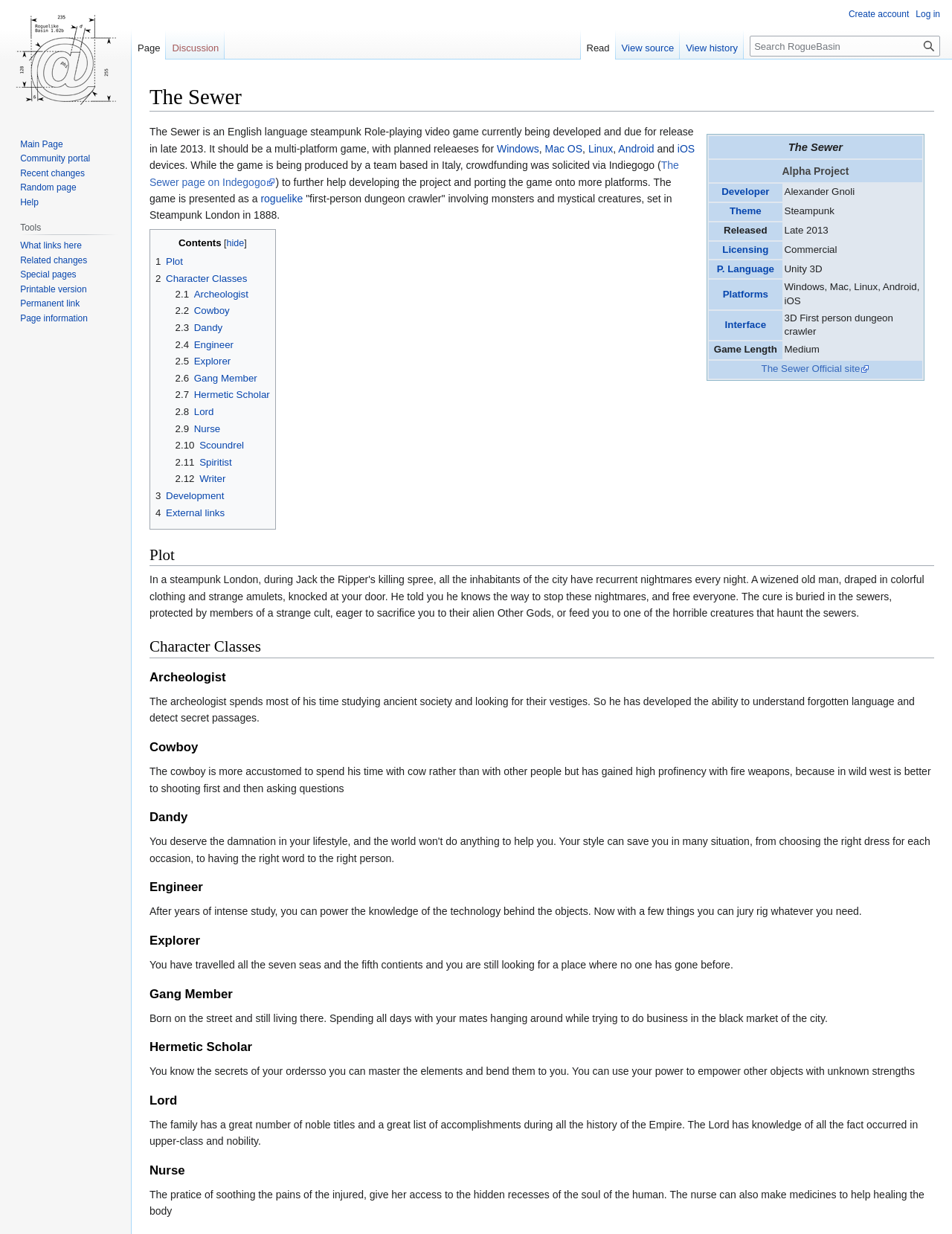Determine the bounding box coordinates of the section to be clicked to follow the instruction: "Click on 'Archeologist'". The coordinates should be given as four float numbers between 0 and 1, formatted as [left, top, right, bottom].

[0.184, 0.234, 0.261, 0.243]